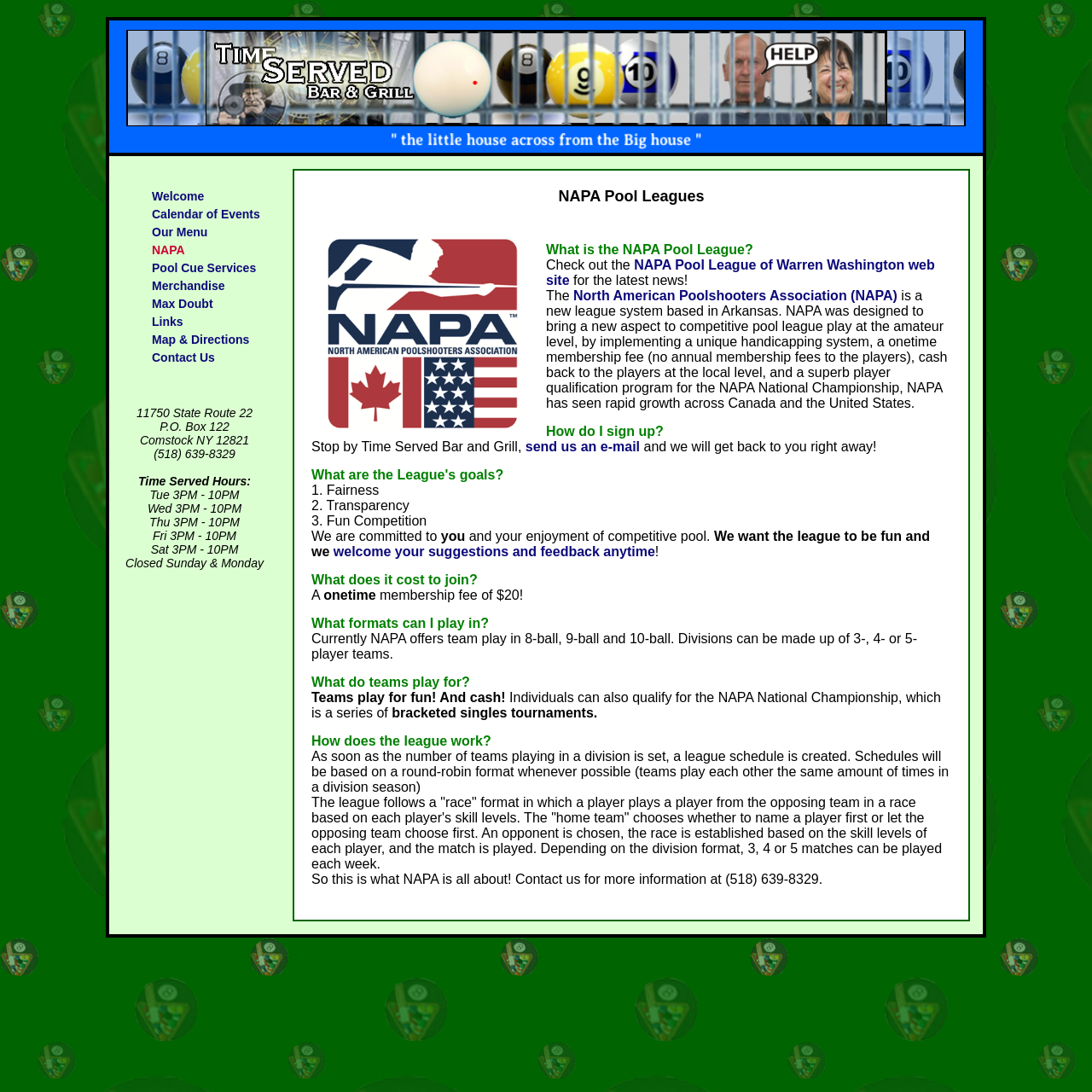Could you locate the bounding box coordinates for the section that should be clicked to accomplish this task: "Click on the 'Welcome' link".

[0.139, 0.173, 0.187, 0.186]